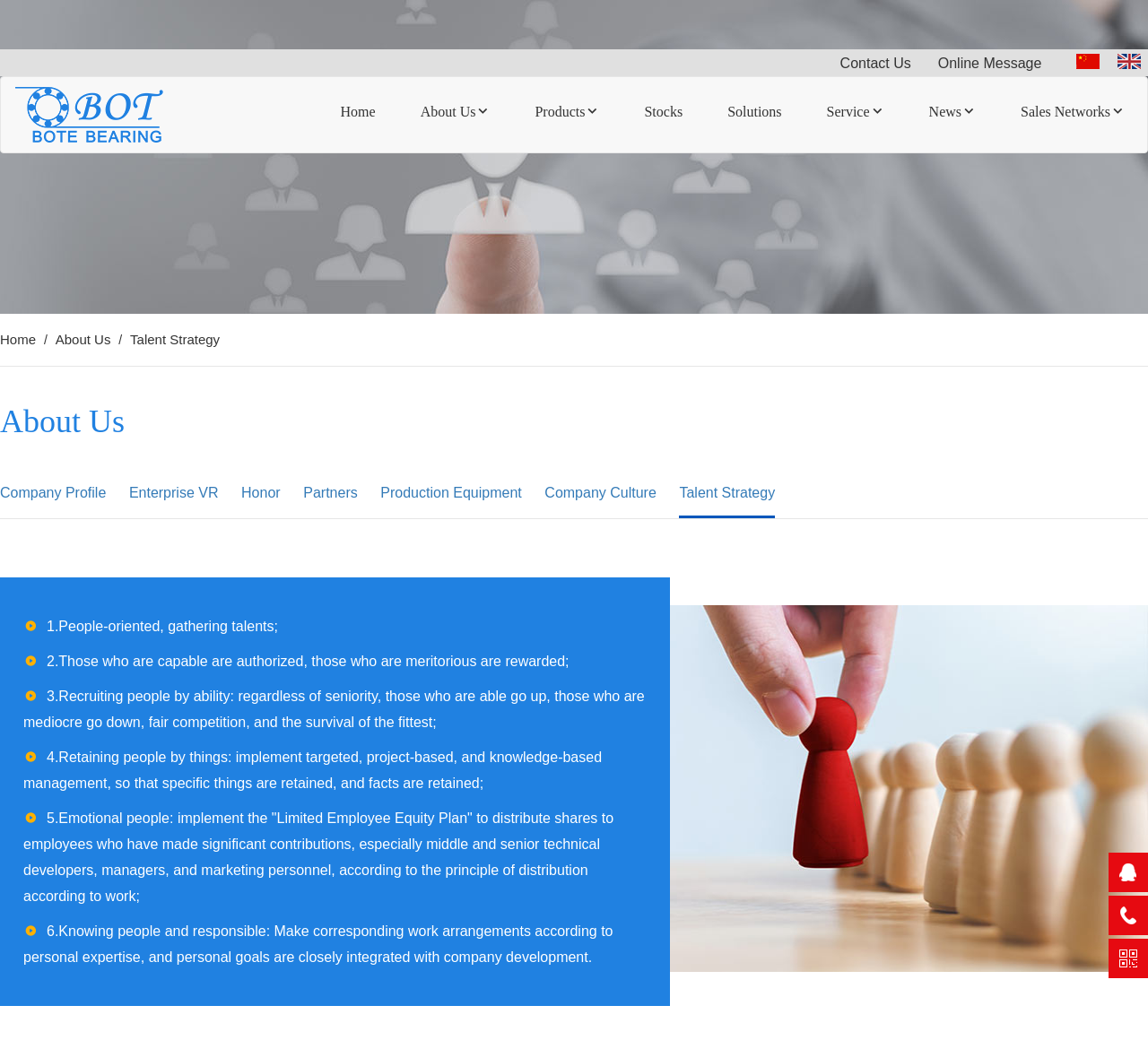What is the theme of the headings in the middle section?
Look at the image and provide a short answer using one word or a phrase.

Talent strategy